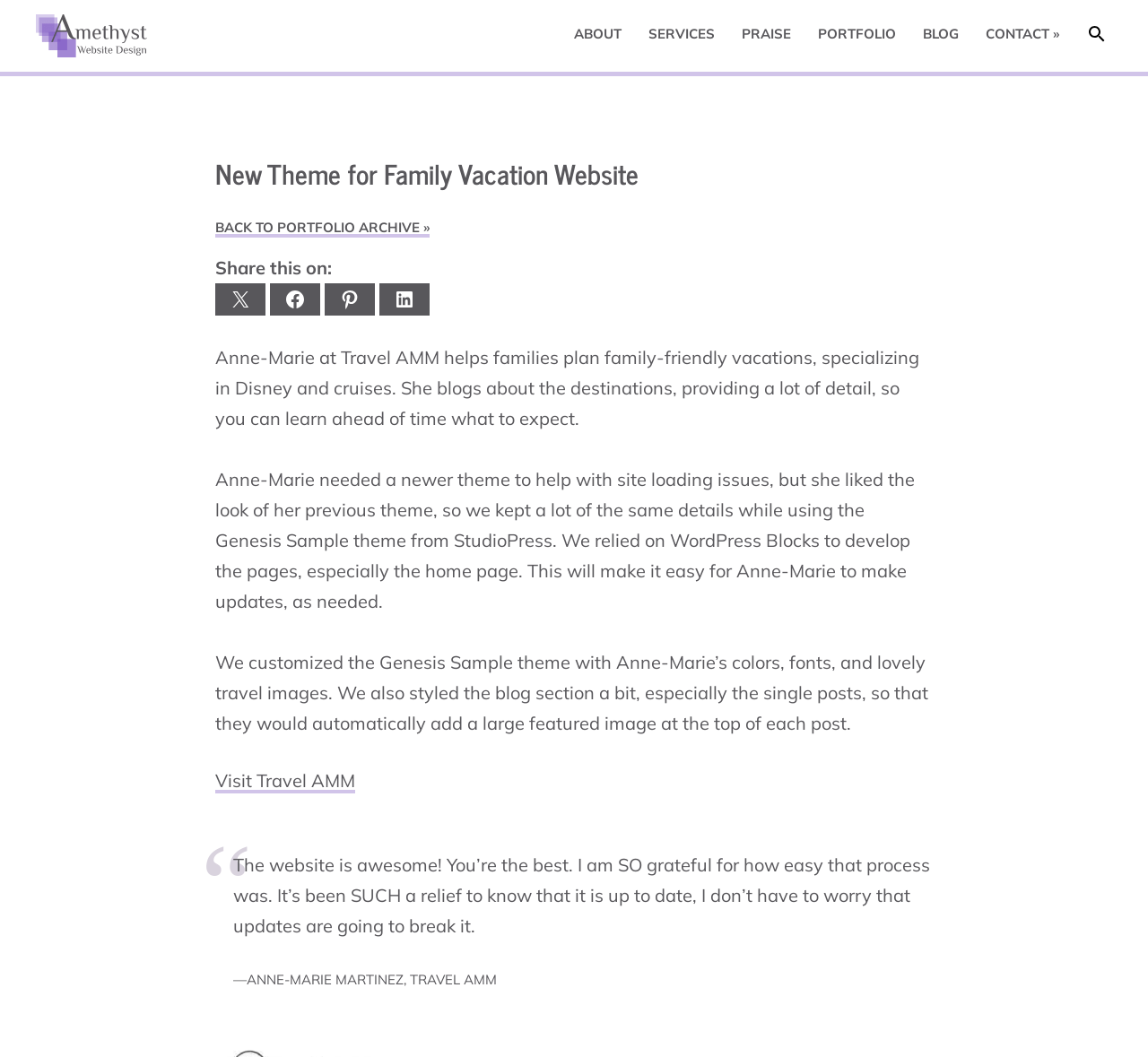Locate the bounding box coordinates of the area to click to fulfill this instruction: "Email this Page". The bounding box should be presented as four float numbers between 0 and 1, in the order [left, top, right, bottom].

[0.188, 0.268, 0.231, 0.298]